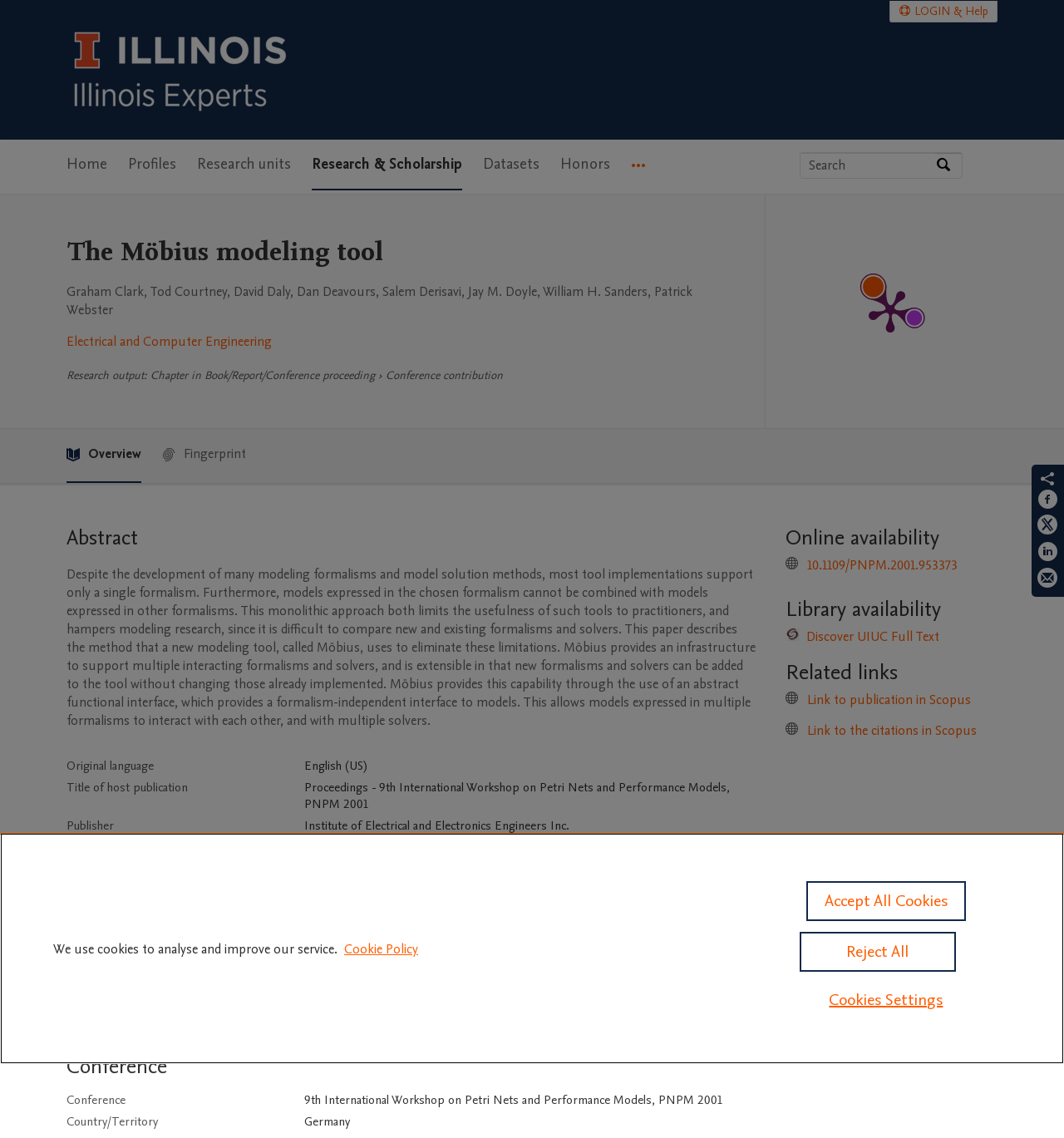Please mark the clickable region by giving the bounding box coordinates needed to complete this instruction: "Read the abstract".

[0.062, 0.46, 0.712, 0.485]